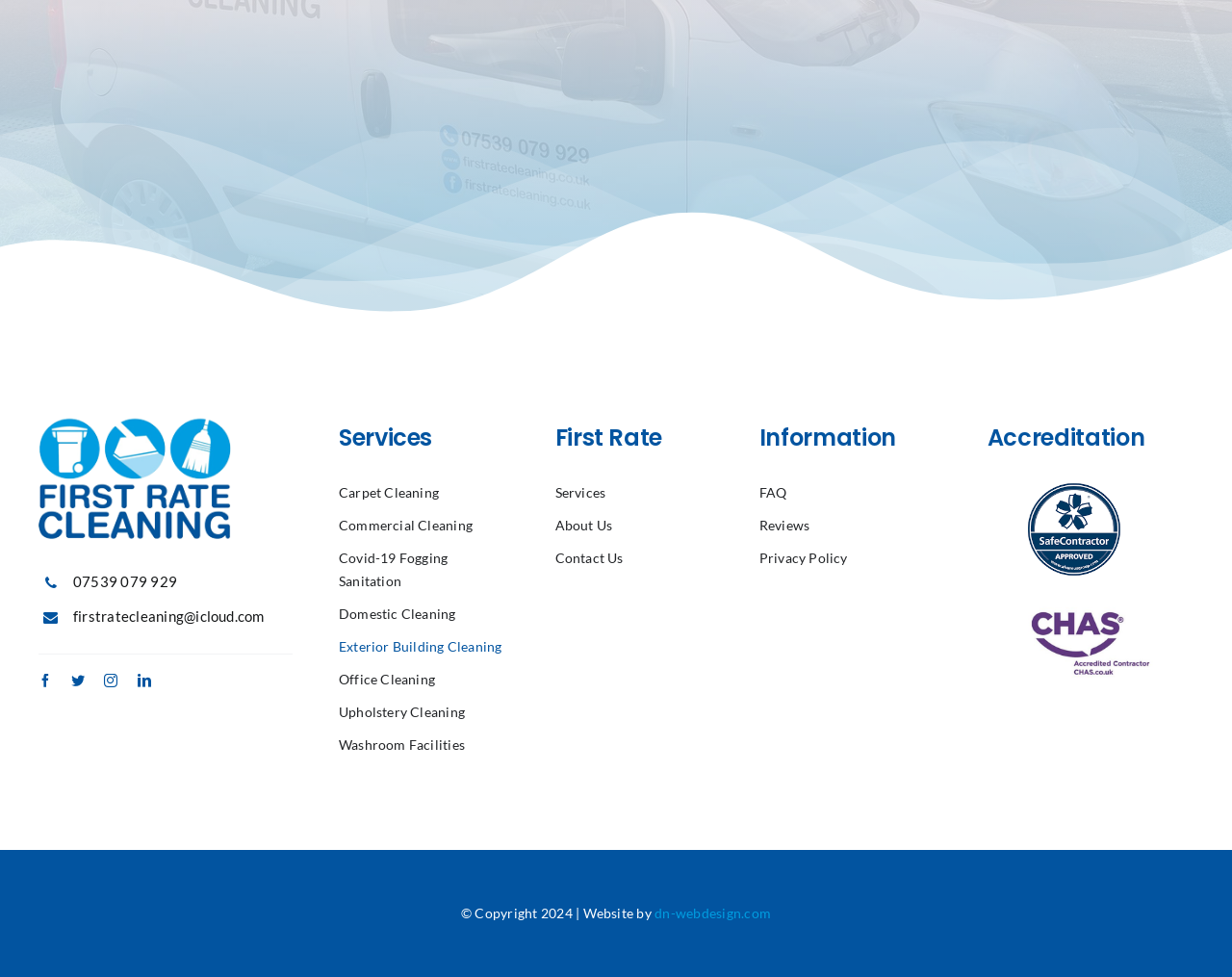What services does the company offer?
Using the visual information, respond with a single word or phrase.

Carpet Cleaning, Commercial Cleaning, etc.